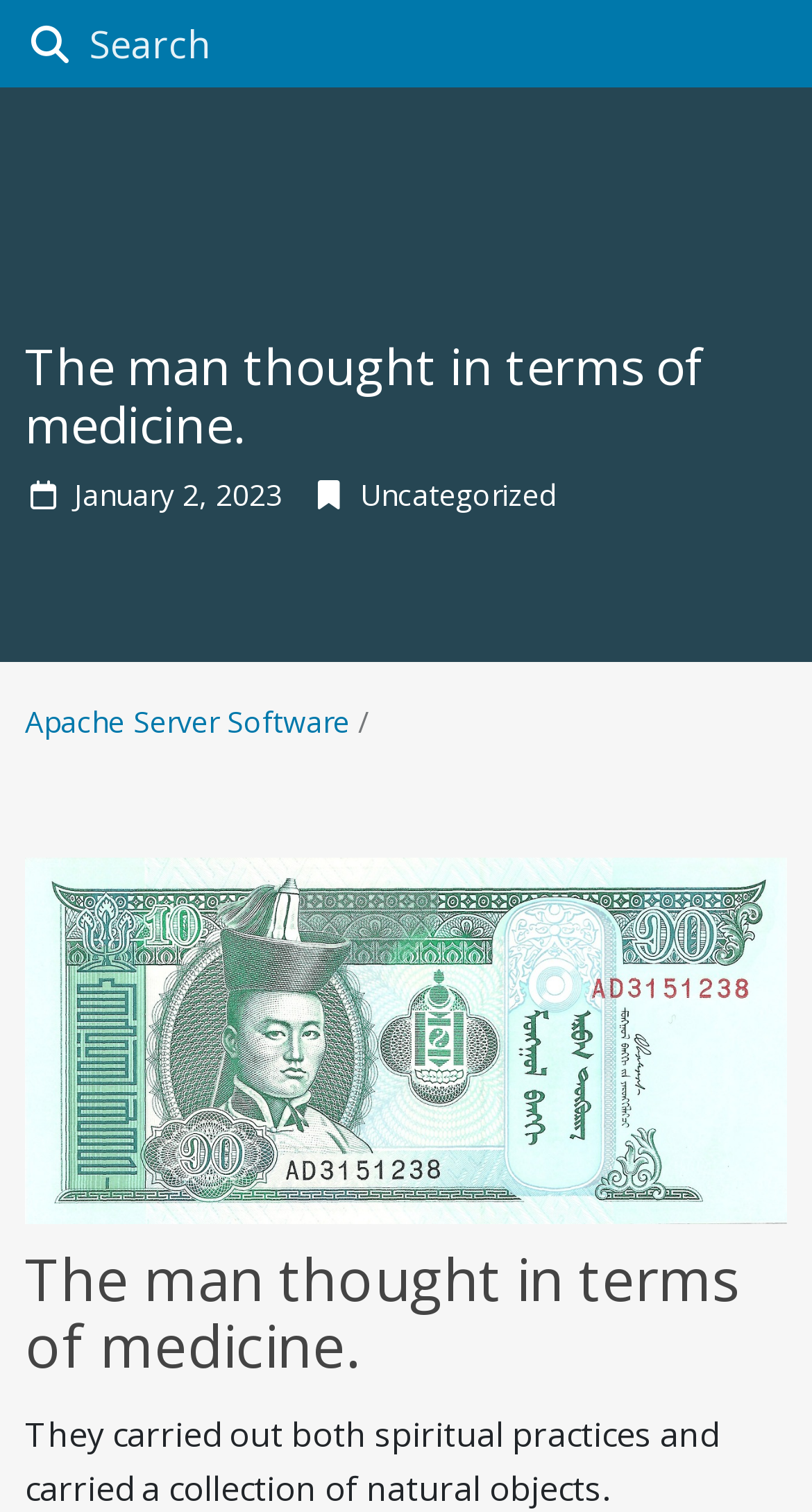Bounding box coordinates are specified in the format (top-left x, top-left y, bottom-right x, bottom-right y). All values are floating point numbers bounded between 0 and 1. Please provide the bounding box coordinate of the region this sentence describes: 2023

[0.265, 0.314, 0.347, 0.34]